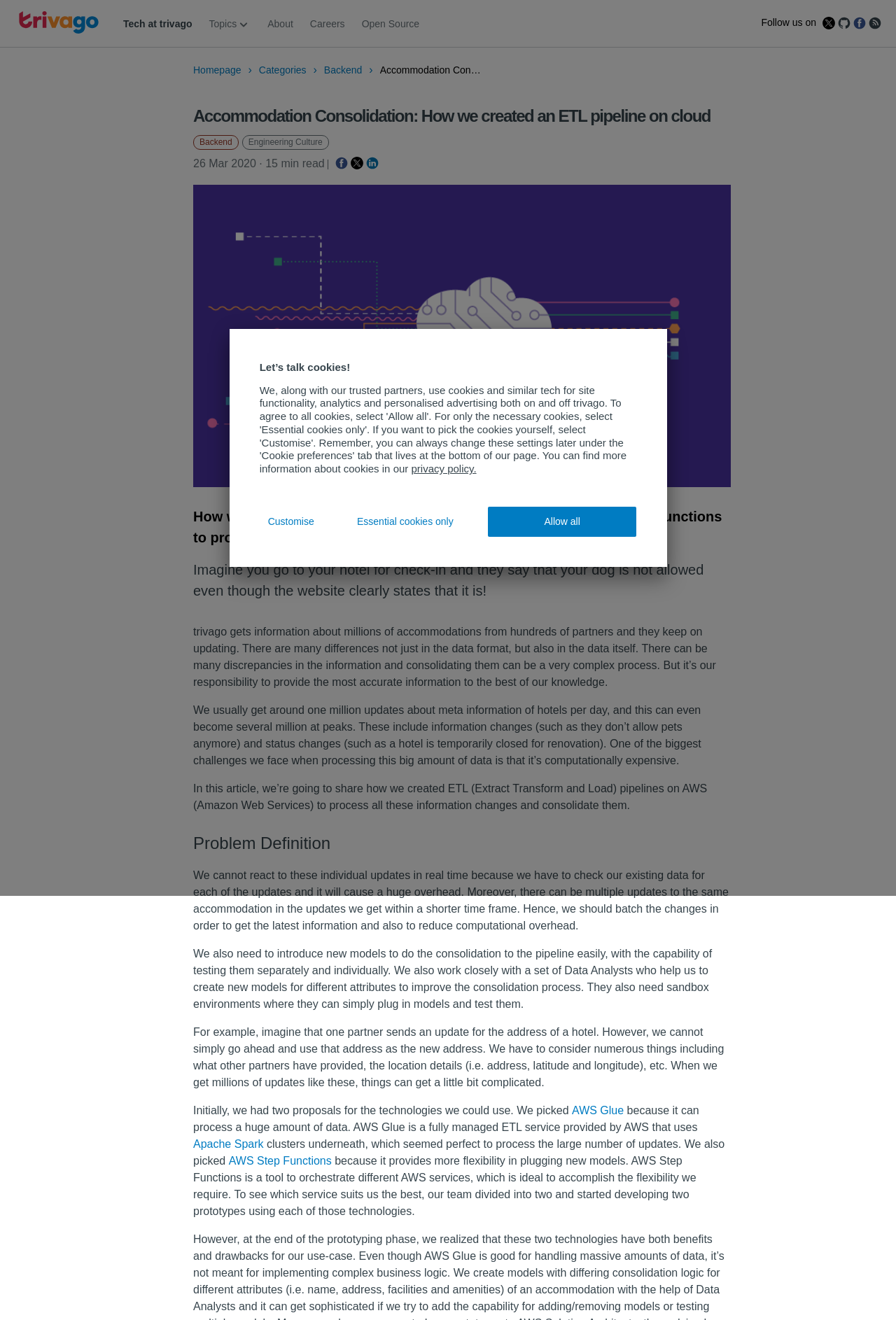Use a single word or phrase to respond to the question:
How many minutes does it take to read the article?

15 min